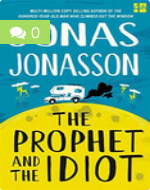What is the name of the blog where the book review is posted?
Answer the question with a thorough and detailed explanation.

The book review is discussed on the blog 'Man of La Book', which suggests that the book is enjoyable, particularly emphasizing the strength of its first half.